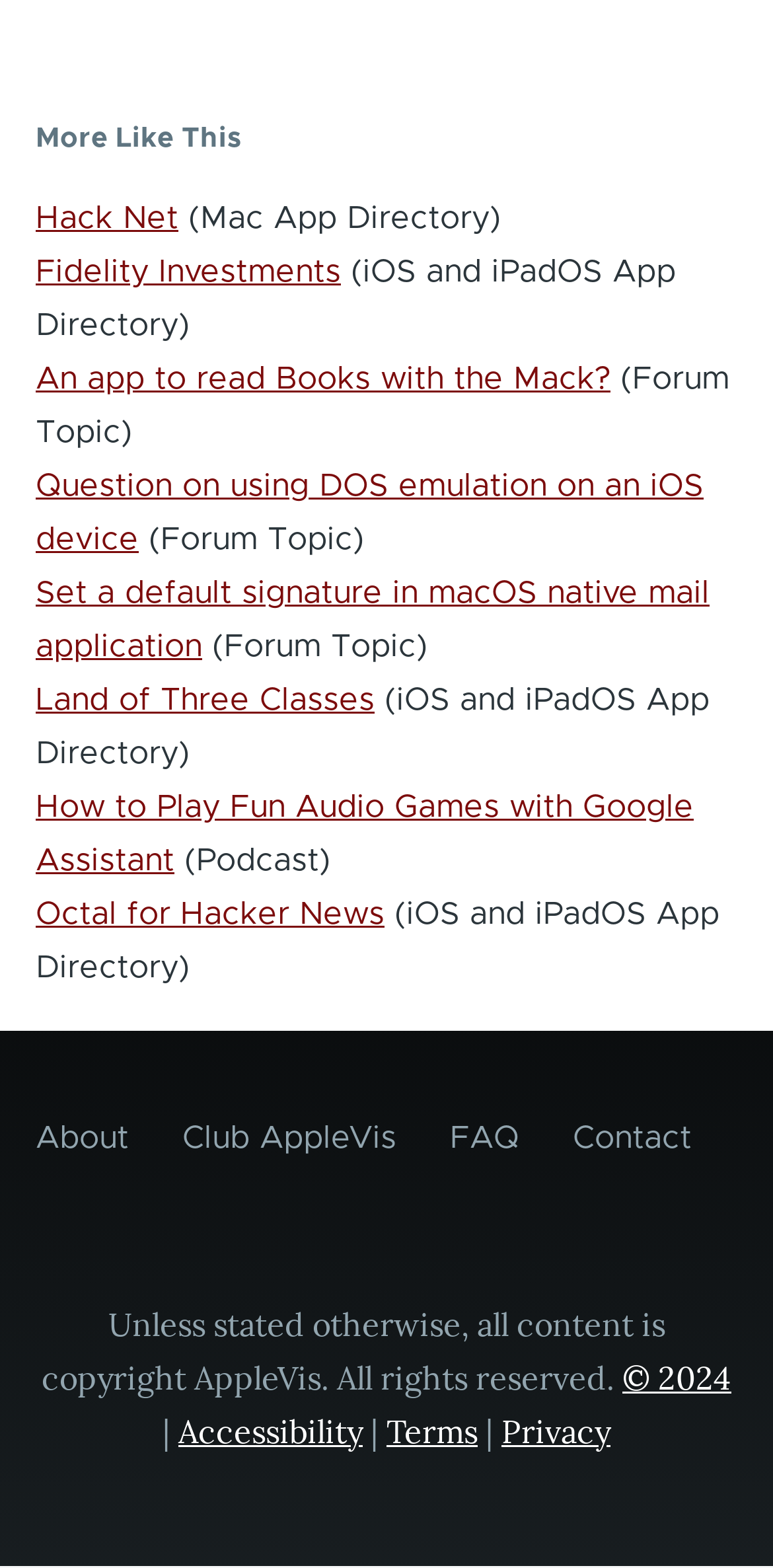Determine the bounding box for the HTML element described here: "Fidelity Investments". The coordinates should be given as [left, top, right, bottom] with each number being a float between 0 and 1.

[0.046, 0.163, 0.441, 0.183]